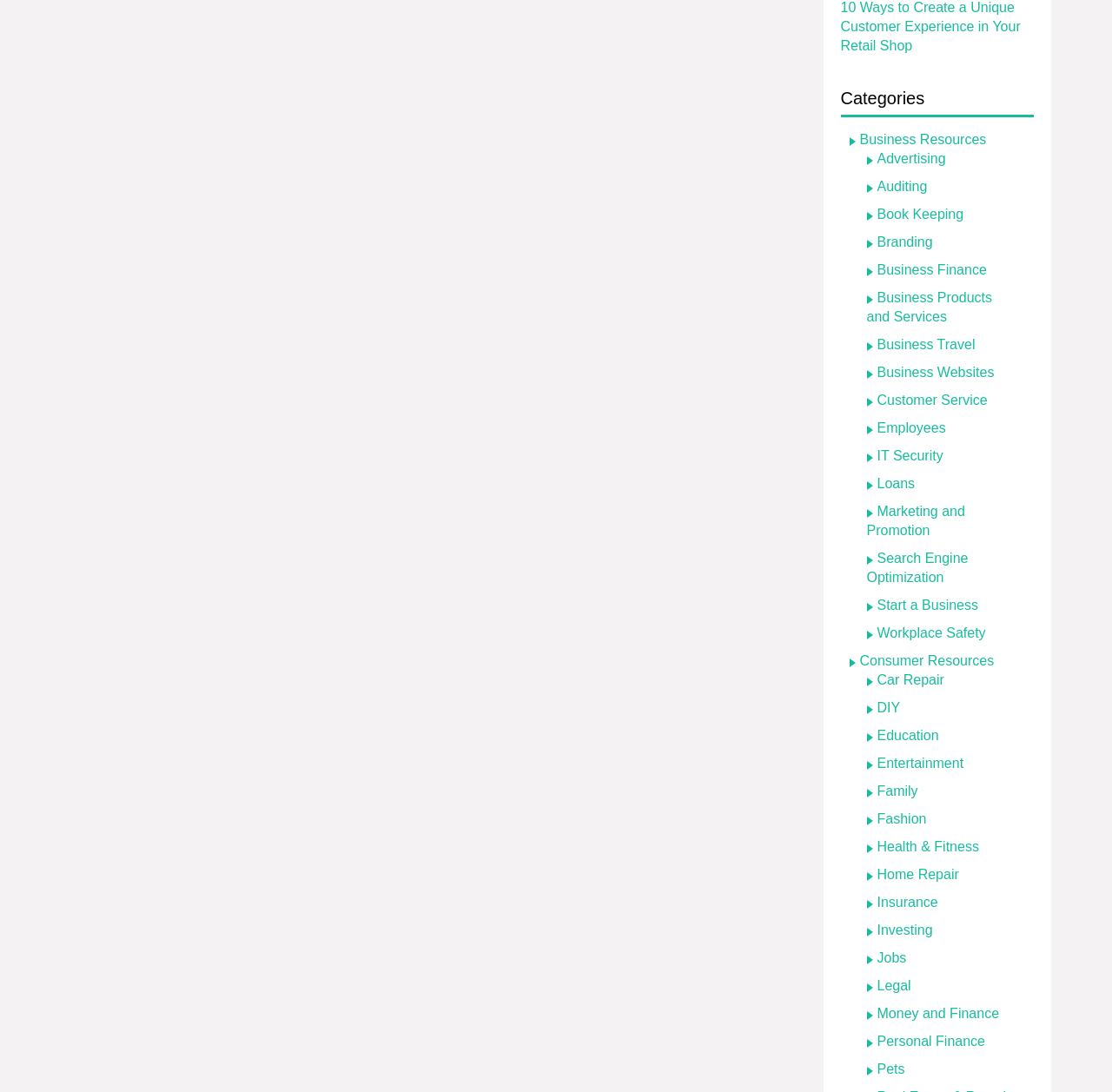Find the bounding box coordinates of the element I should click to carry out the following instruction: "View Business Finance".

[0.789, 0.24, 0.887, 0.254]